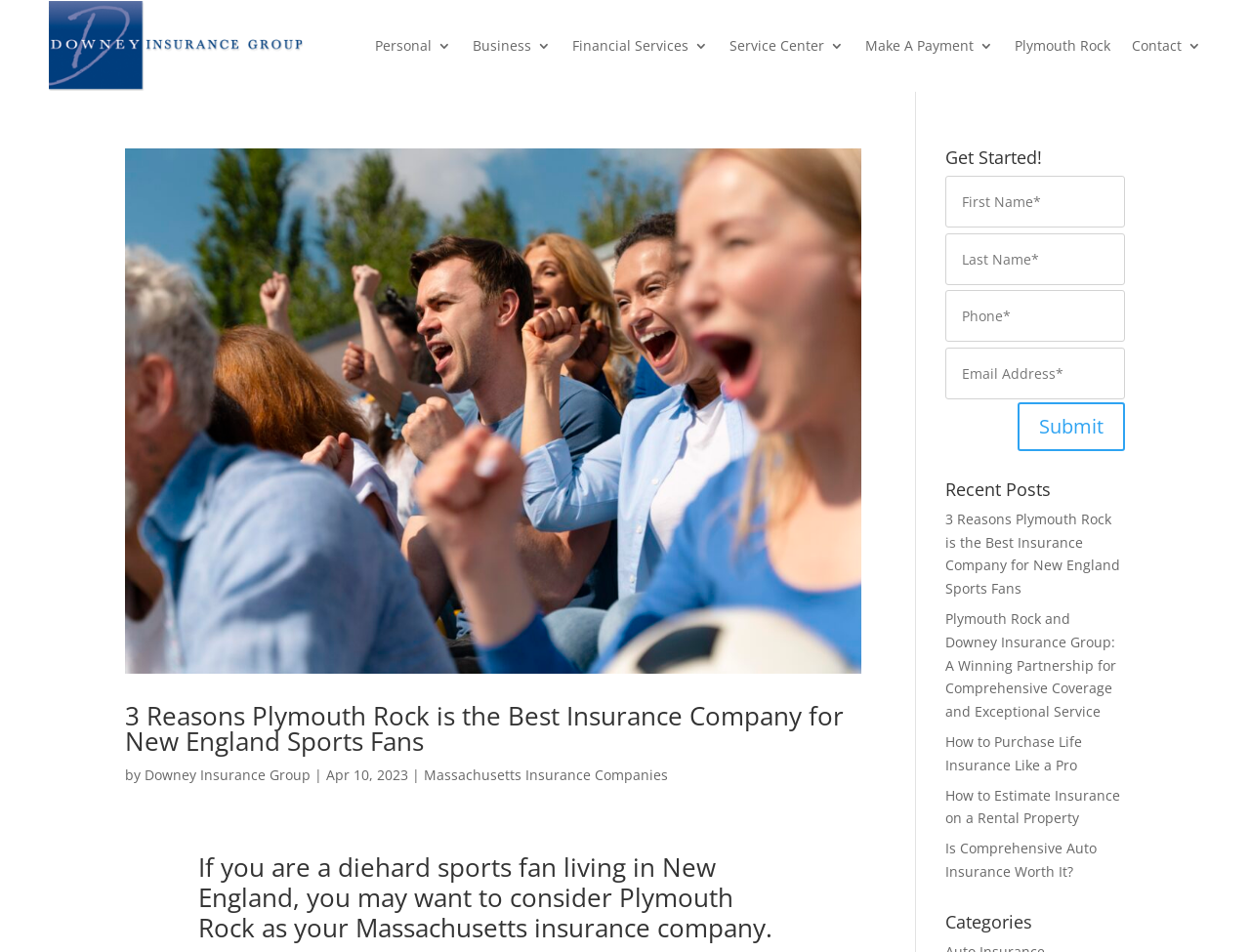How many textboxes are there in the 'Get Started!' section?
Answer the question with a detailed and thorough explanation.

In the 'Get Started!' section, there are four textboxes, which are identified by their bounding box coordinates and types. They are all located below the 'Get Started!' heading and above the 'Submit' button.